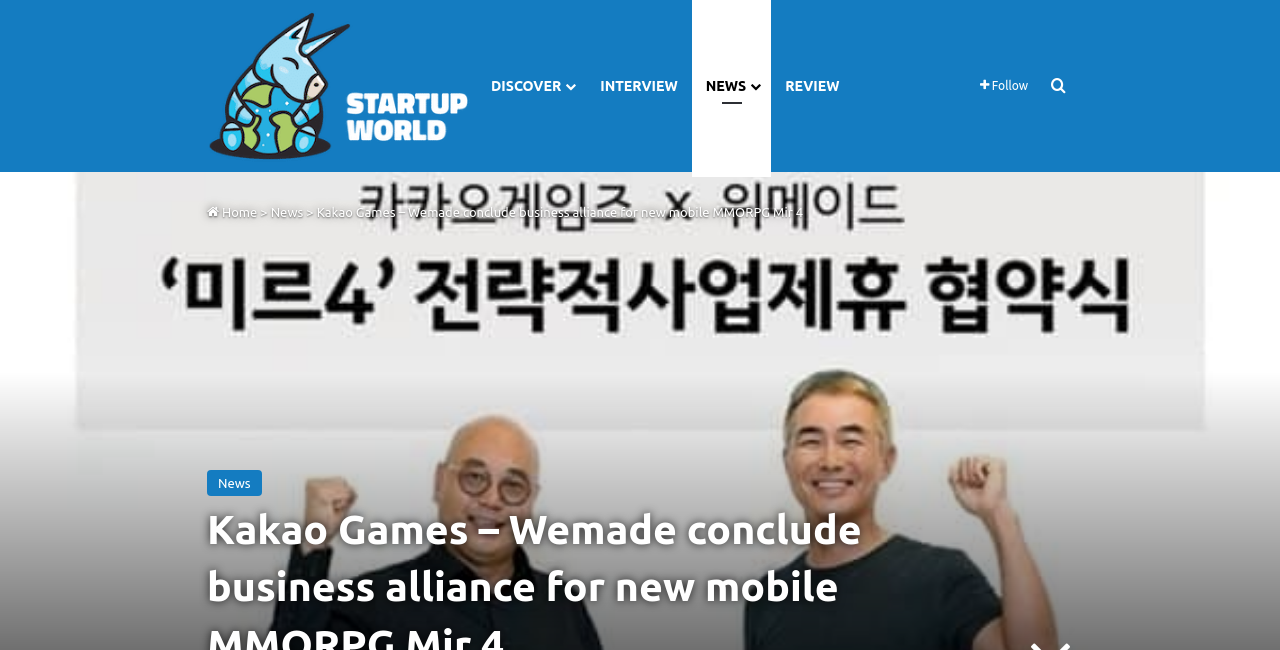Extract the bounding box coordinates of the UI element described: "title="Startup World Tech"". Provide the coordinates in the format [left, top, right, bottom] with values ranging from 0 to 1.

[0.162, 0.008, 0.373, 0.257]